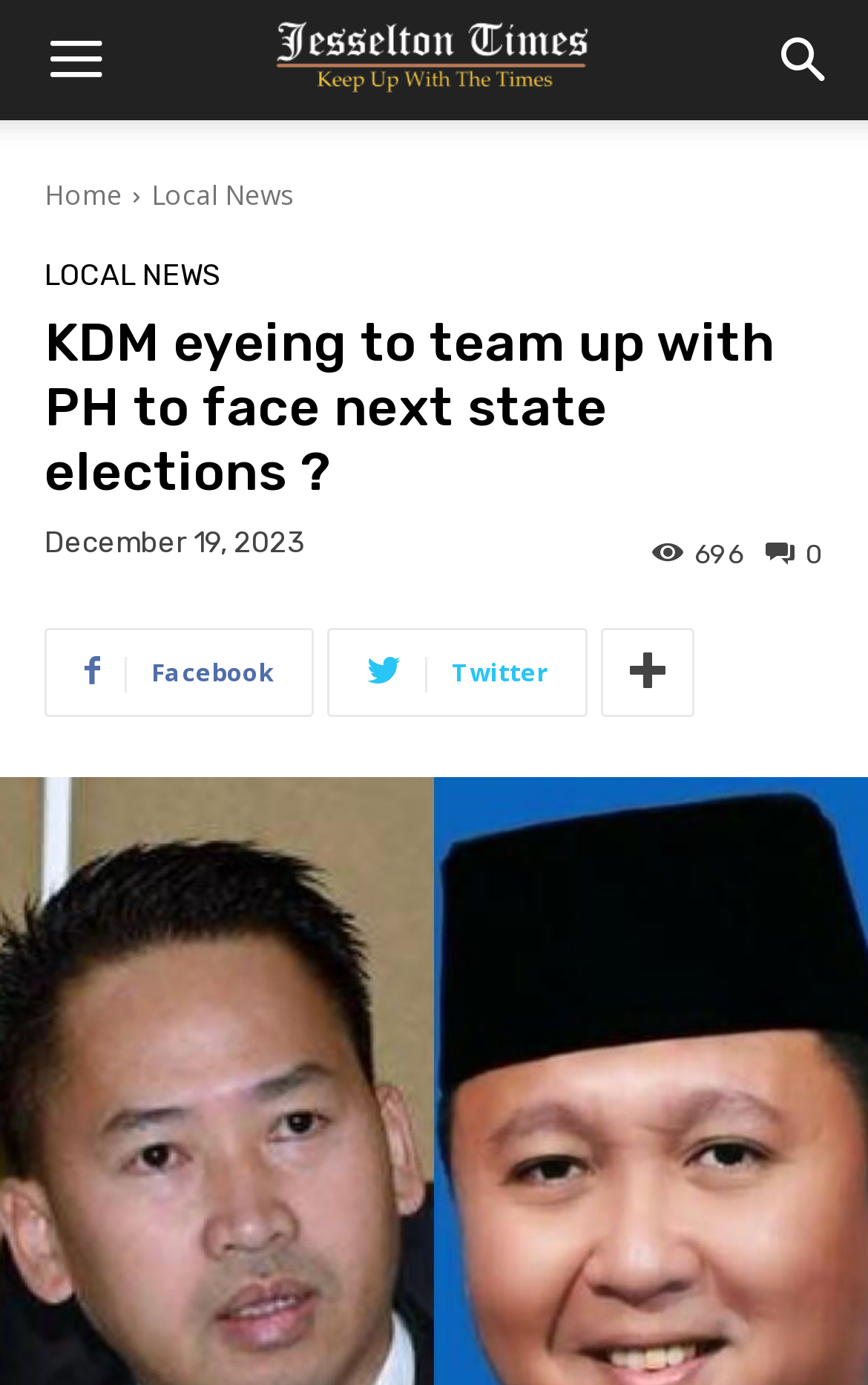Analyze the image and deliver a detailed answer to the question: How many views does the article have?

I found the view count of the article by looking at the static text element, which is located near the bottom of the main heading and has a bounding box of [0.8, 0.389, 0.856, 0.412]. The text within this element is '696', which indicates the number of views the article has.